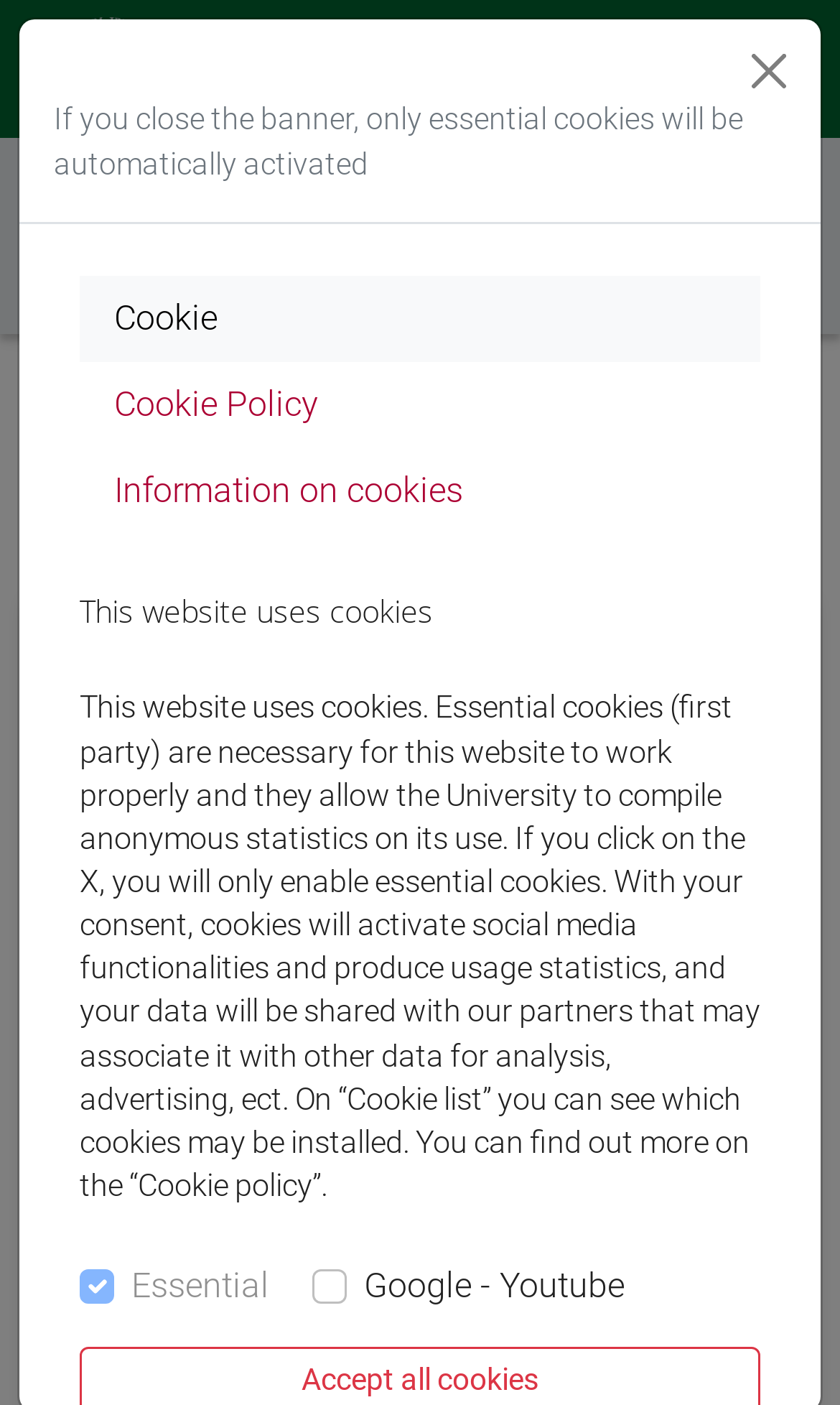Using the description "Media & Press Inquiries", predict the bounding box of the relevant HTML element.

None